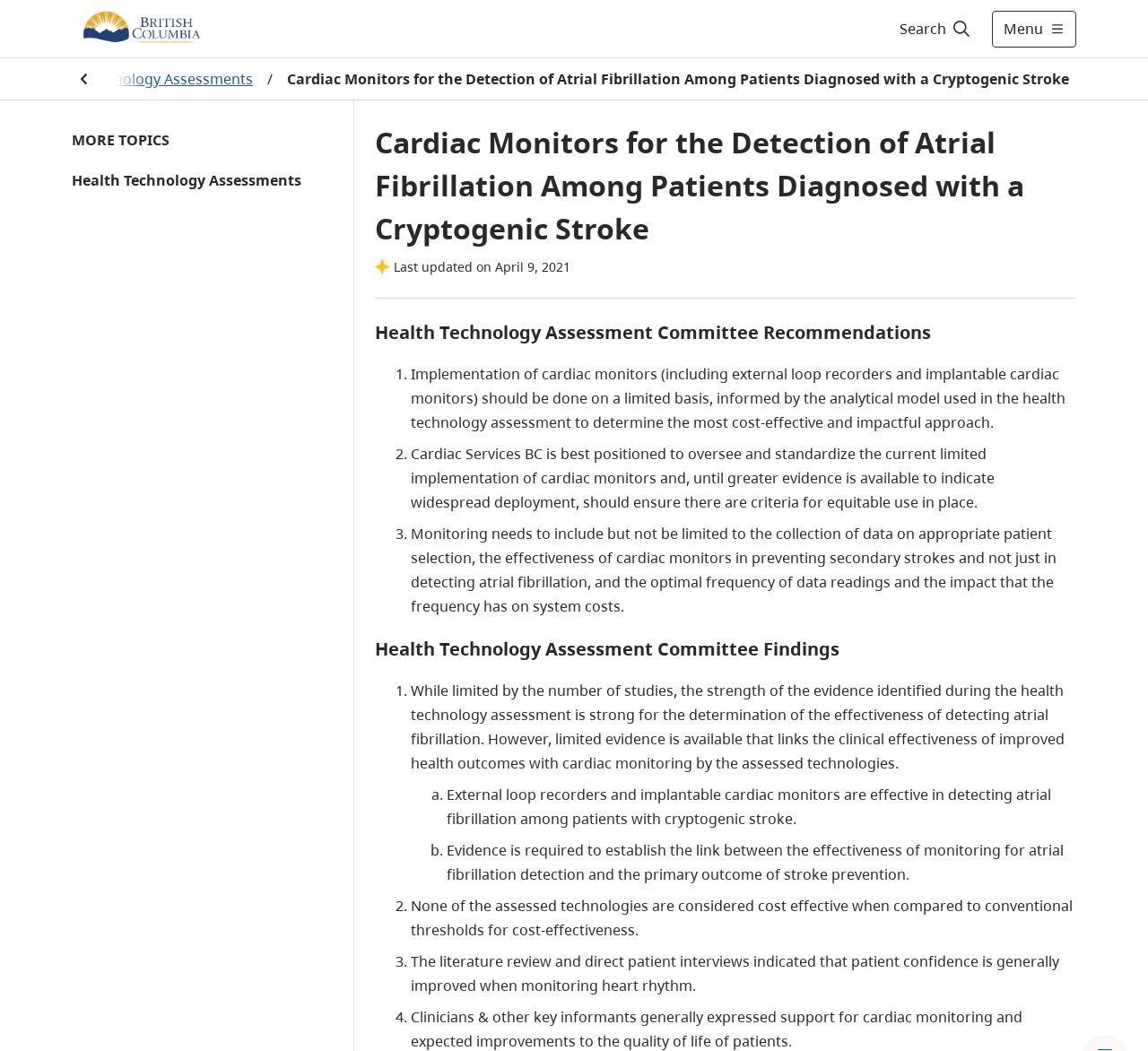Locate the bounding box coordinates for the element described below: "Health Technology Assessments". The coordinates must be four float values between 0 and 1, formatted as [left, top, right, bottom].

[0.062, 0.152, 0.307, 0.192]